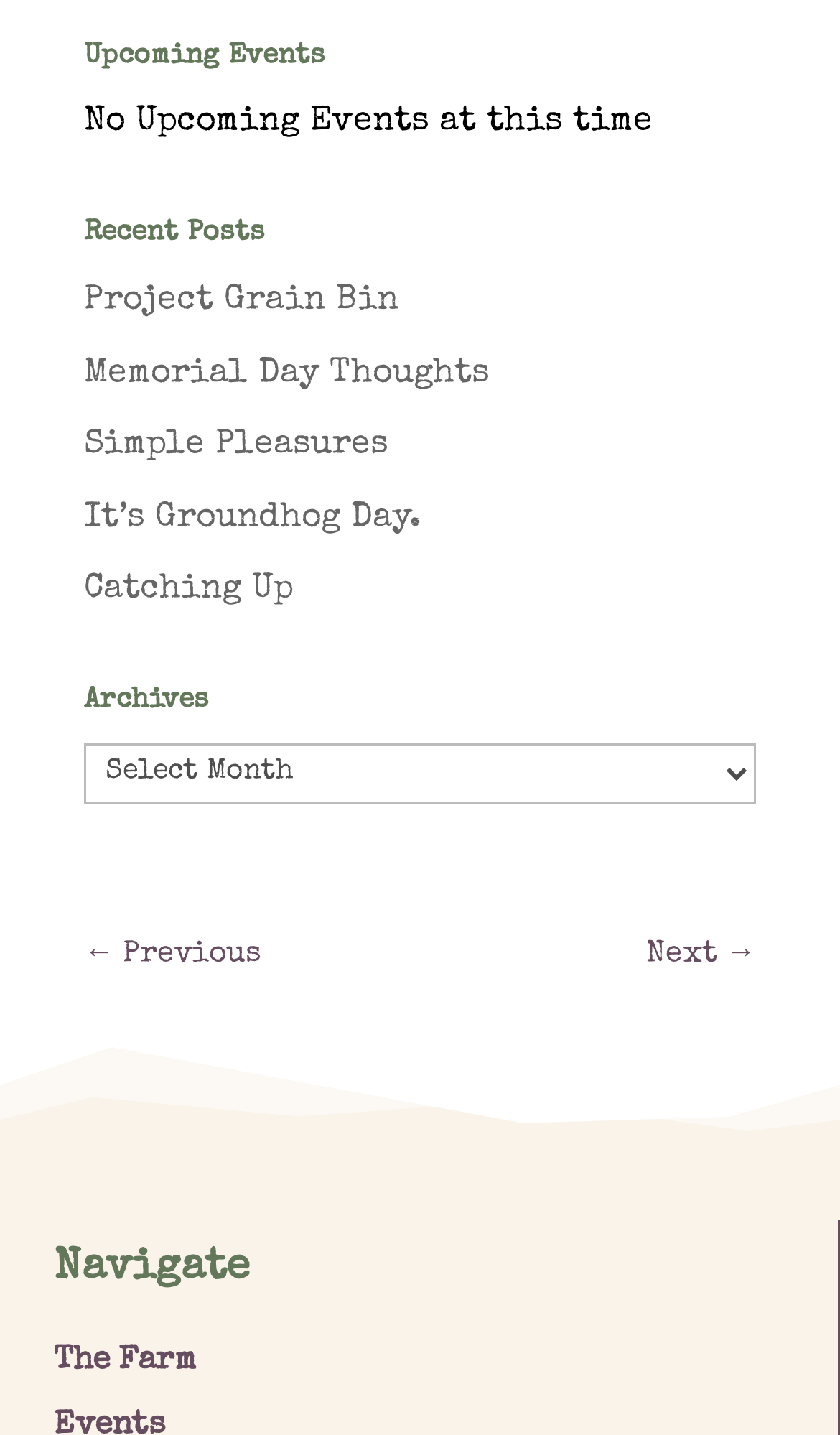How many navigation links are there?
Refer to the screenshot and deliver a thorough answer to the question presented.

I found the navigation links '← Previous' and 'Next →' under the 'Archives' combobox, and there are 2 links in total.